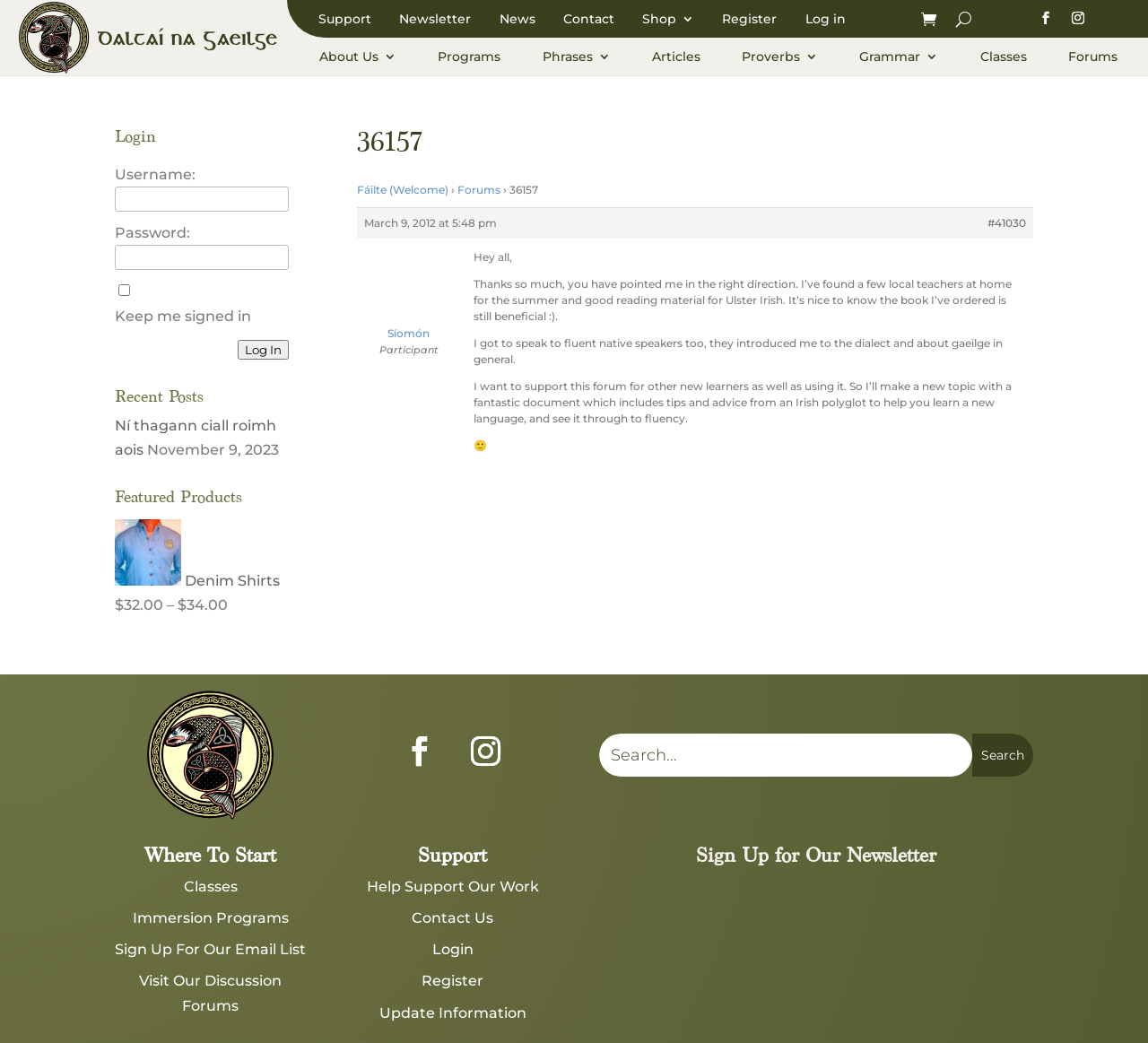Indicate the bounding box coordinates of the clickable region to achieve the following instruction: "Search for something."

[0.522, 0.704, 0.847, 0.745]